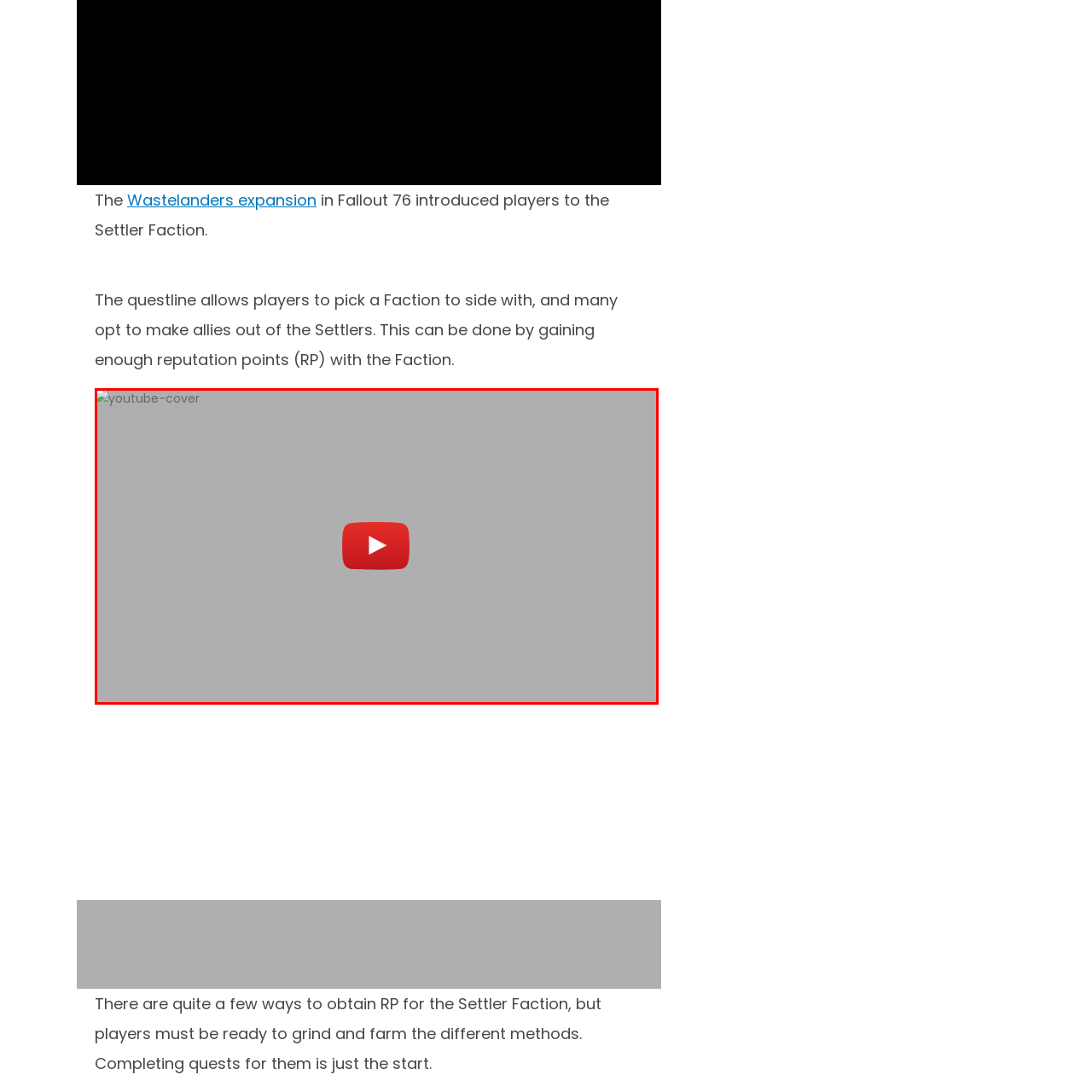Analyze the image encased in the red boundary, What is the name of the faction introduced in the Wastelanders expansion?
 Respond using a single word or phrase.

Settler Faction